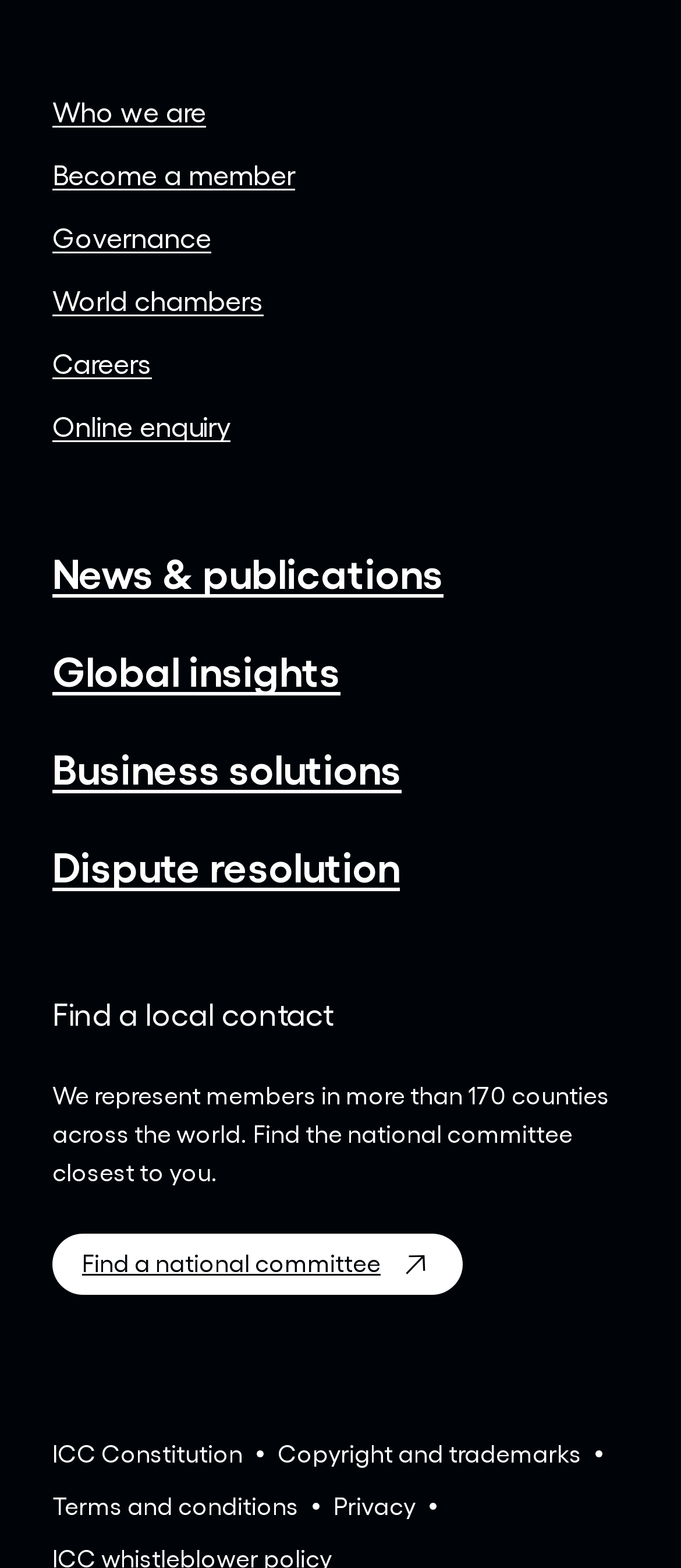Identify the bounding box coordinates of the part that should be clicked to carry out this instruction: "Make an online enquiry".

[0.077, 0.261, 0.338, 0.282]